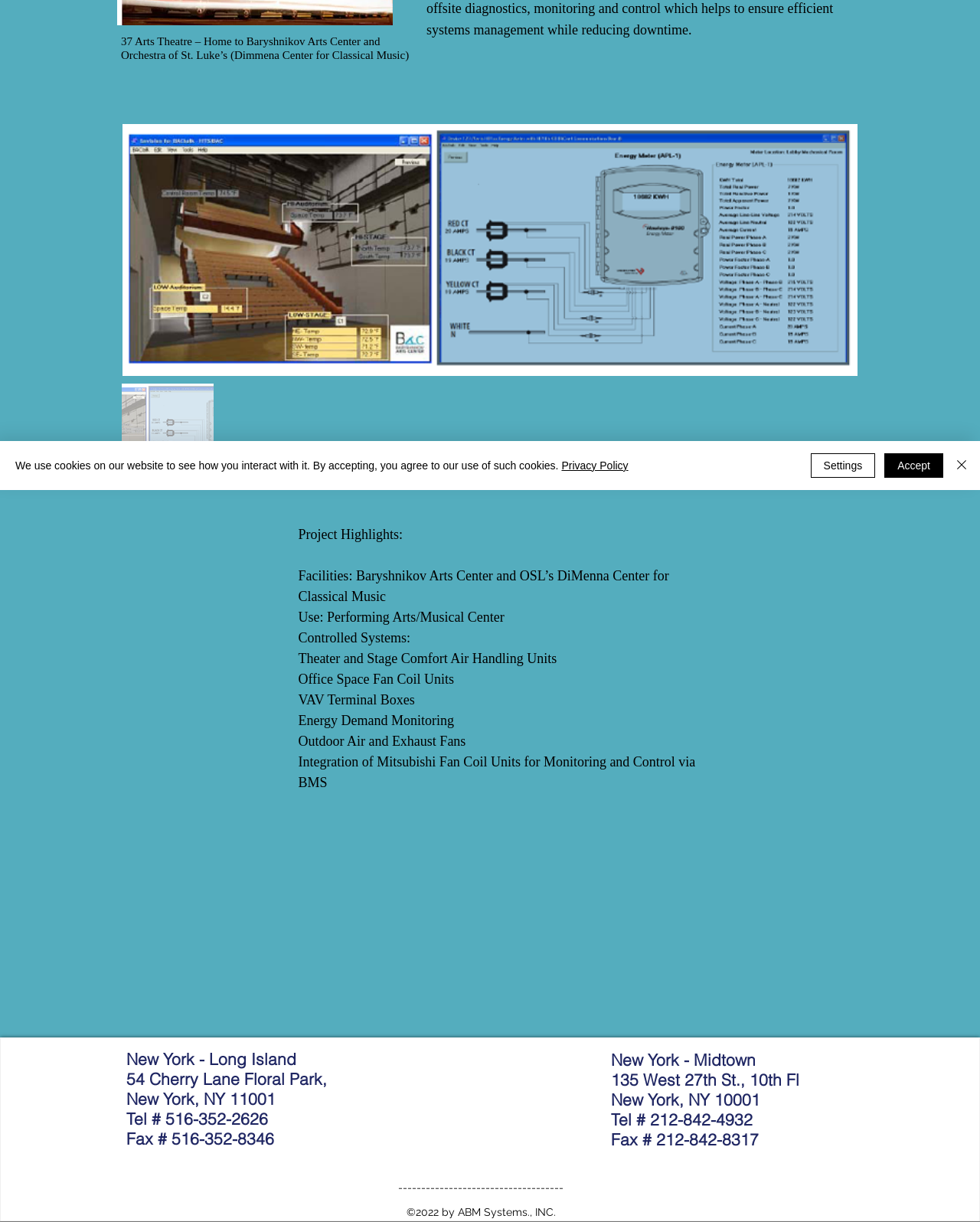Based on the element description Settings, identify the bounding box of the UI element in the given webpage screenshot. The coordinates should be in the format (top-left x, top-left y, bottom-right x, bottom-right y) and must be between 0 and 1.

[0.827, 0.371, 0.893, 0.391]